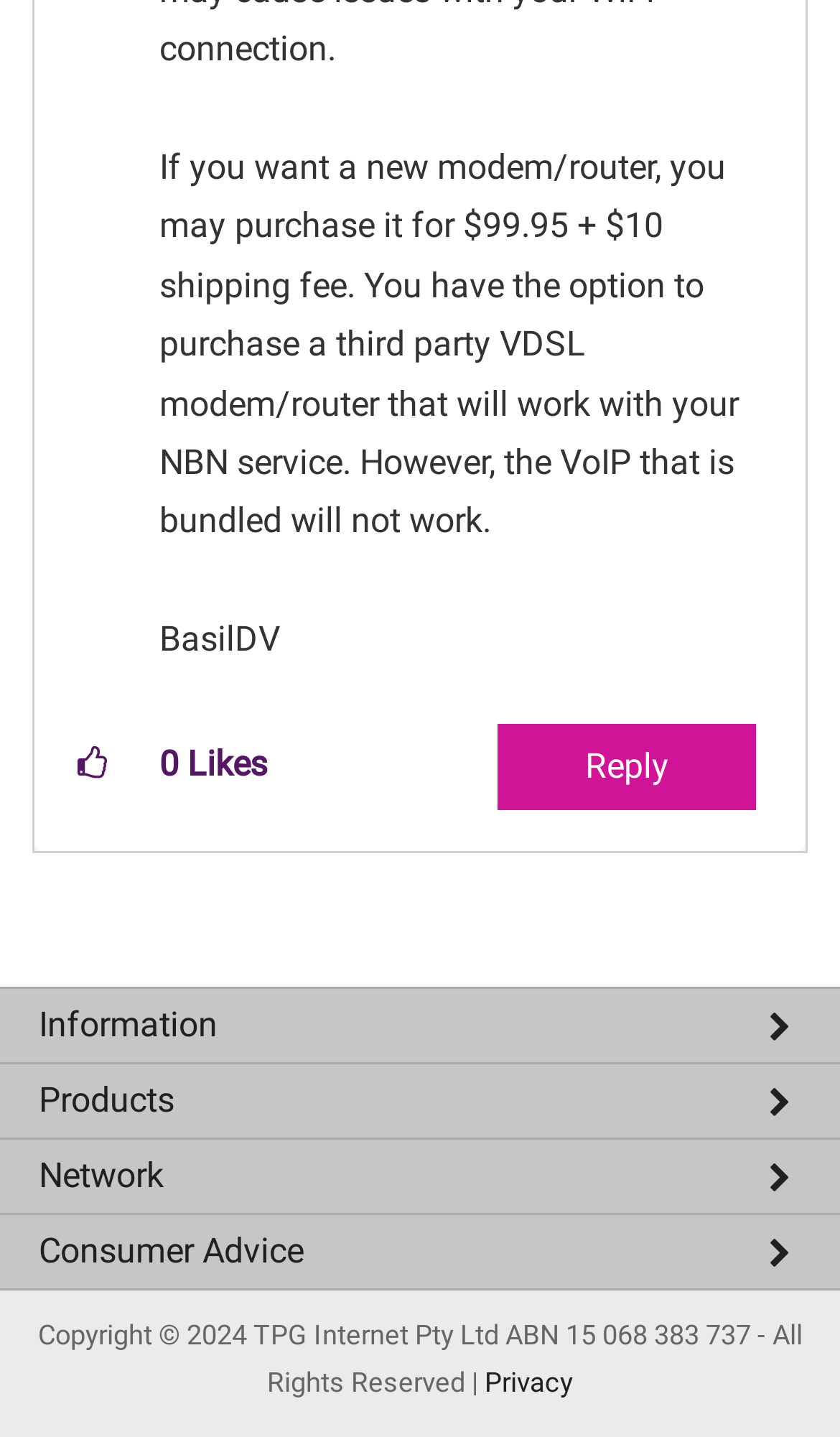What is the purpose of the 'Click here to give kudos to this post' button?
Please provide a single word or phrase answer based on the image.

To give kudos to this post